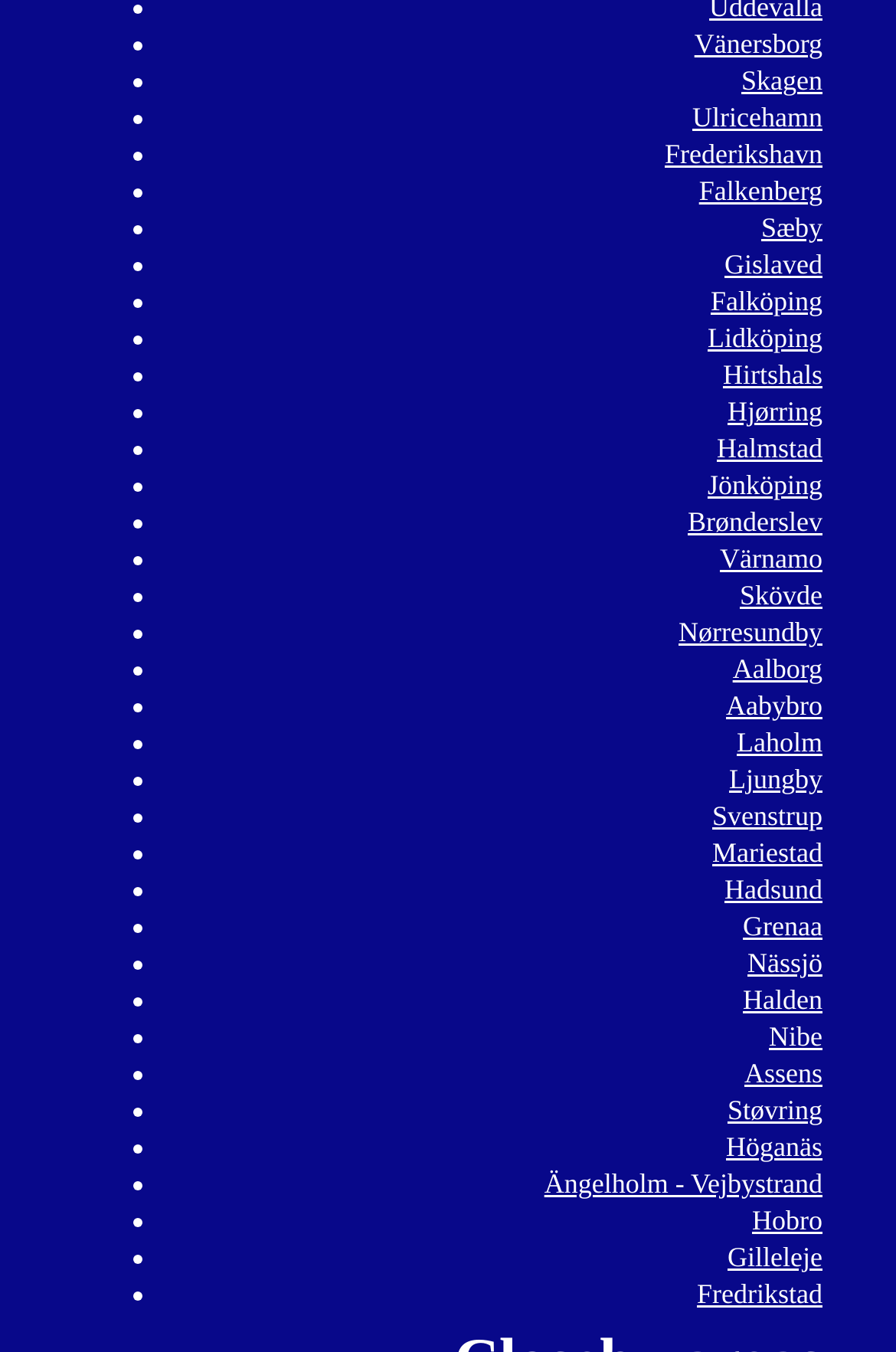What is the last link on the webpage?
Based on the image, respond with a single word or phrase.

Fredrikstad